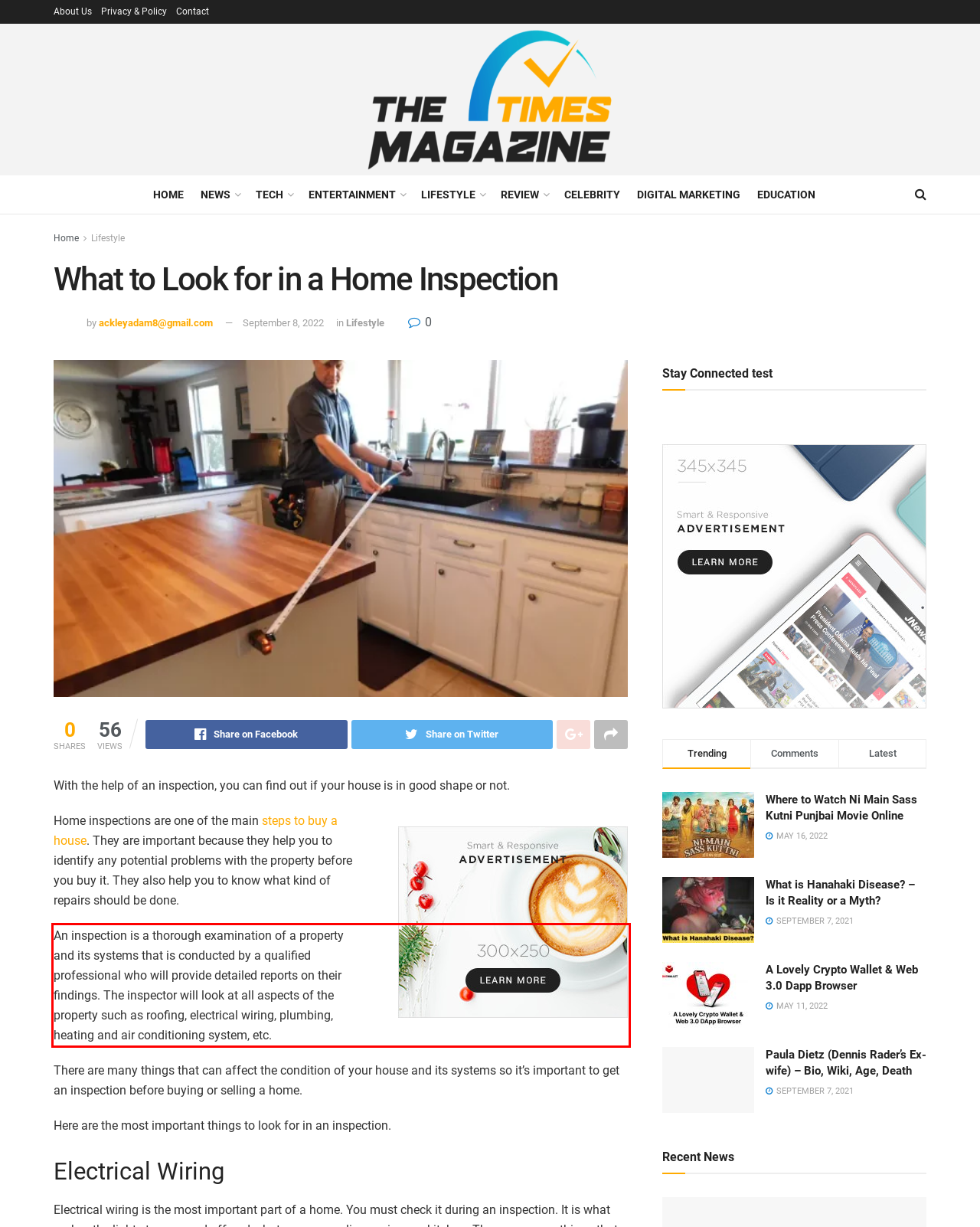Please identify and extract the text content from the UI element encased in a red bounding box on the provided webpage screenshot.

An inspection is a thorough examination of a property and its systems that is conducted by a qualified professional who will provide detailed reports on their findings. The inspector will look at all aspects of the property such as roofing, electrical wiring, plumbing, heating and air conditioning system, etc.